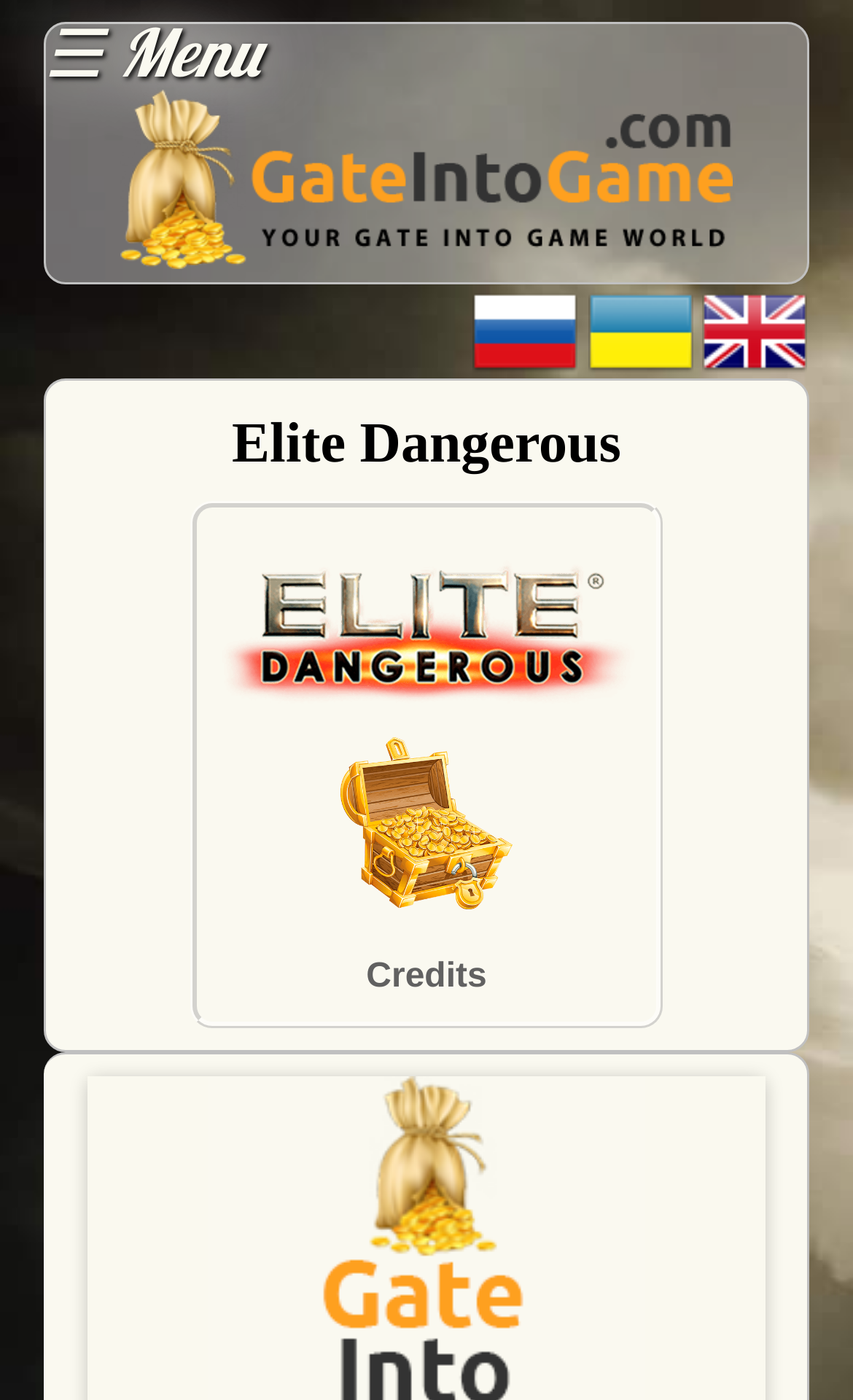Please provide the bounding box coordinates for the element that needs to be clicked to perform the instruction: "Click on the logo". The coordinates must consist of four float numbers between 0 and 1, formatted as [left, top, right, bottom].

[0.141, 0.171, 0.859, 0.198]